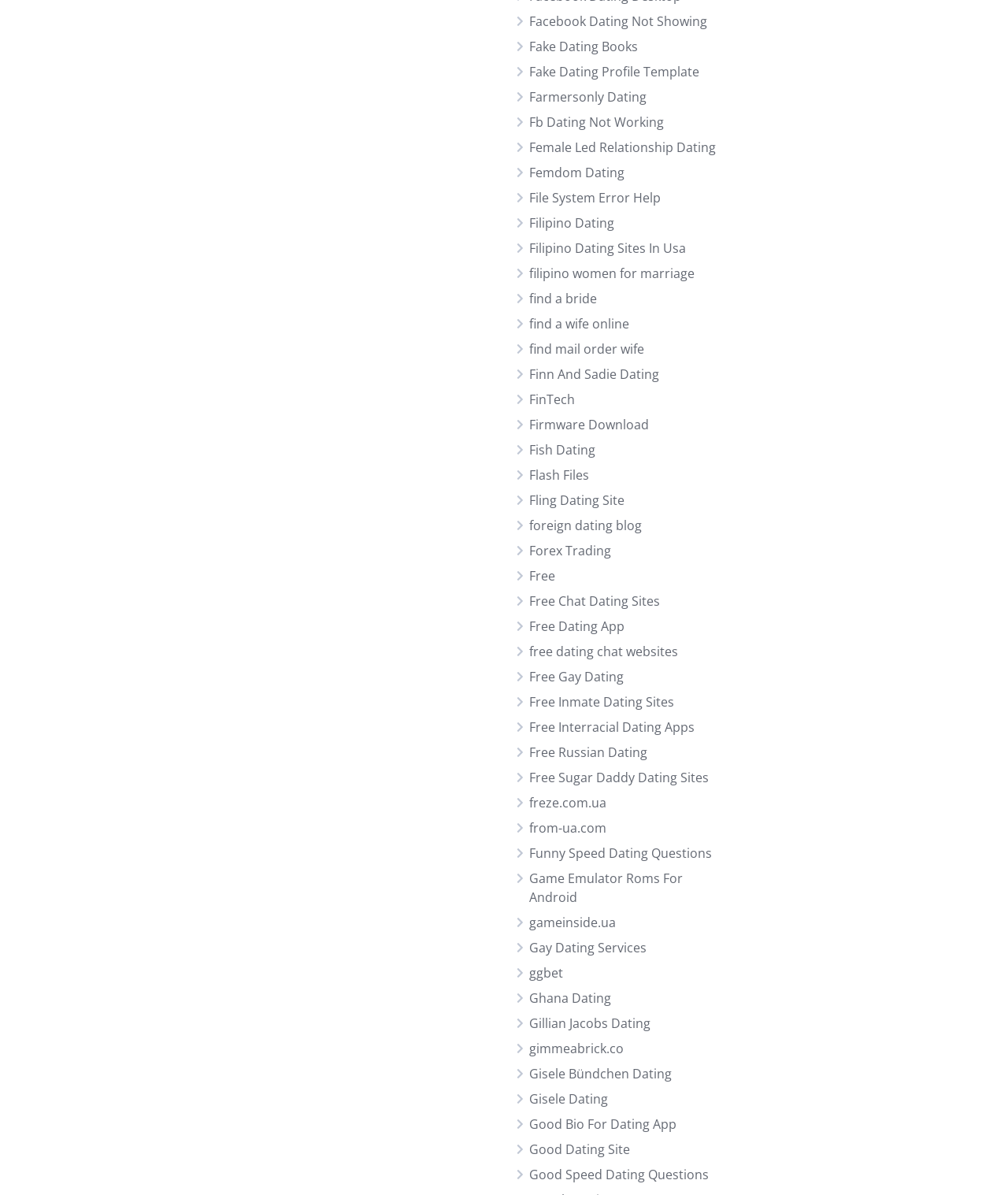Determine the bounding box coordinates of the element that should be clicked to execute the following command: "Explore Filipino Dating Sites In Usa".

[0.525, 0.2, 0.68, 0.215]